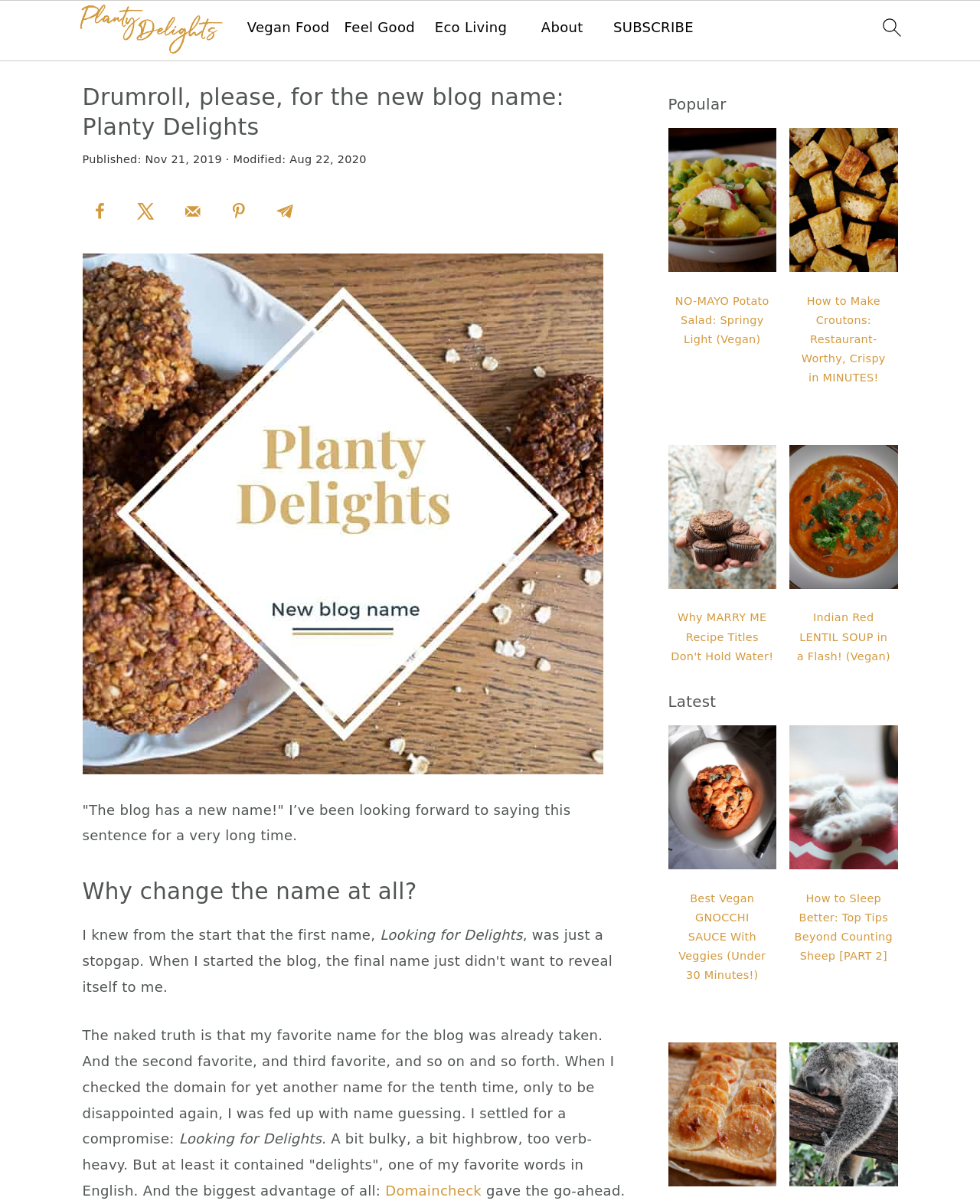Locate the bounding box coordinates of the clickable part needed for the task: "go to homepage".

[0.074, 0.0, 0.23, 0.052]